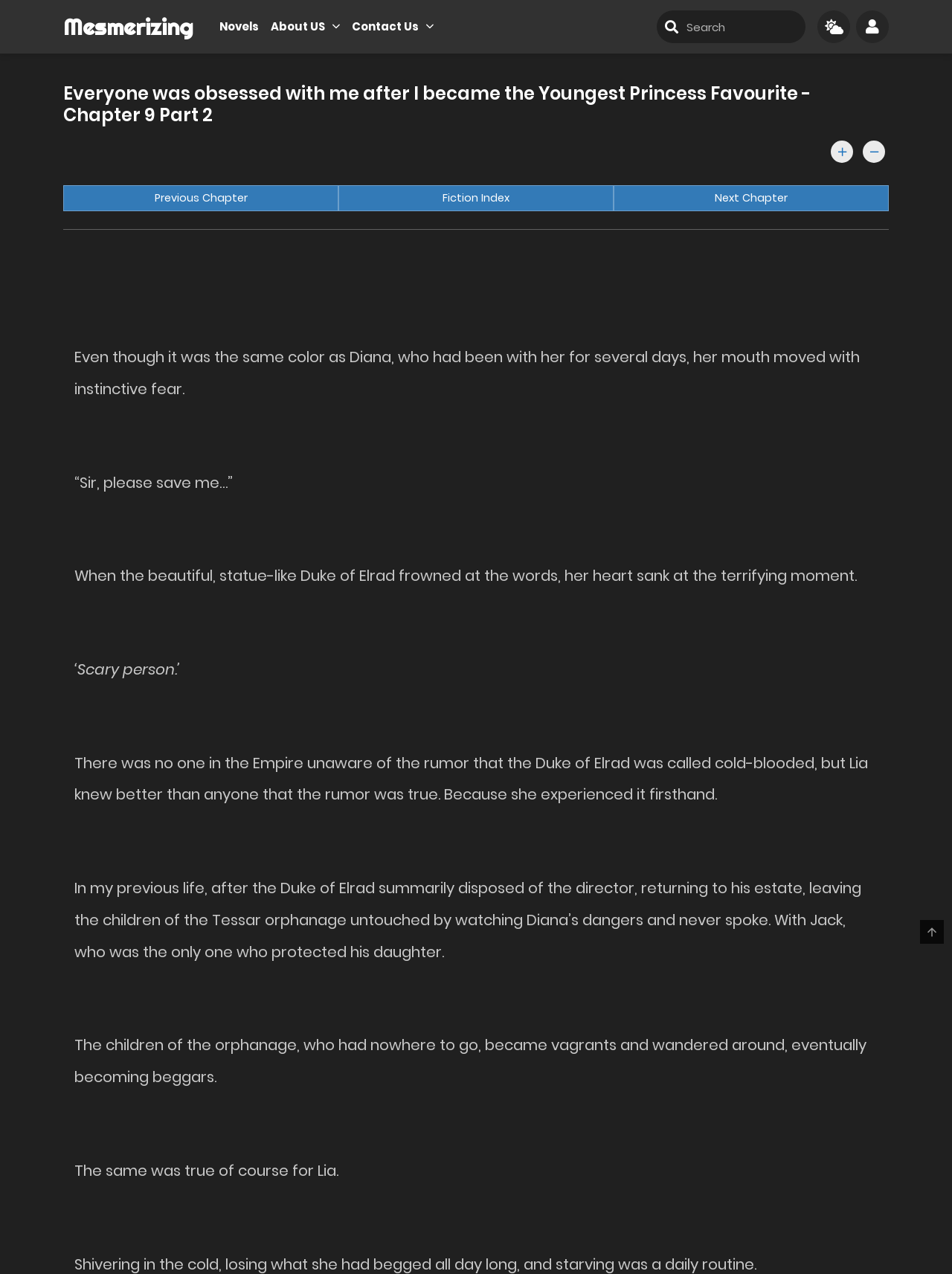Can you find the bounding box coordinates for the element to click on to achieve the instruction: "Click on the 'Previous Chapter' link"?

[0.066, 0.145, 0.355, 0.166]